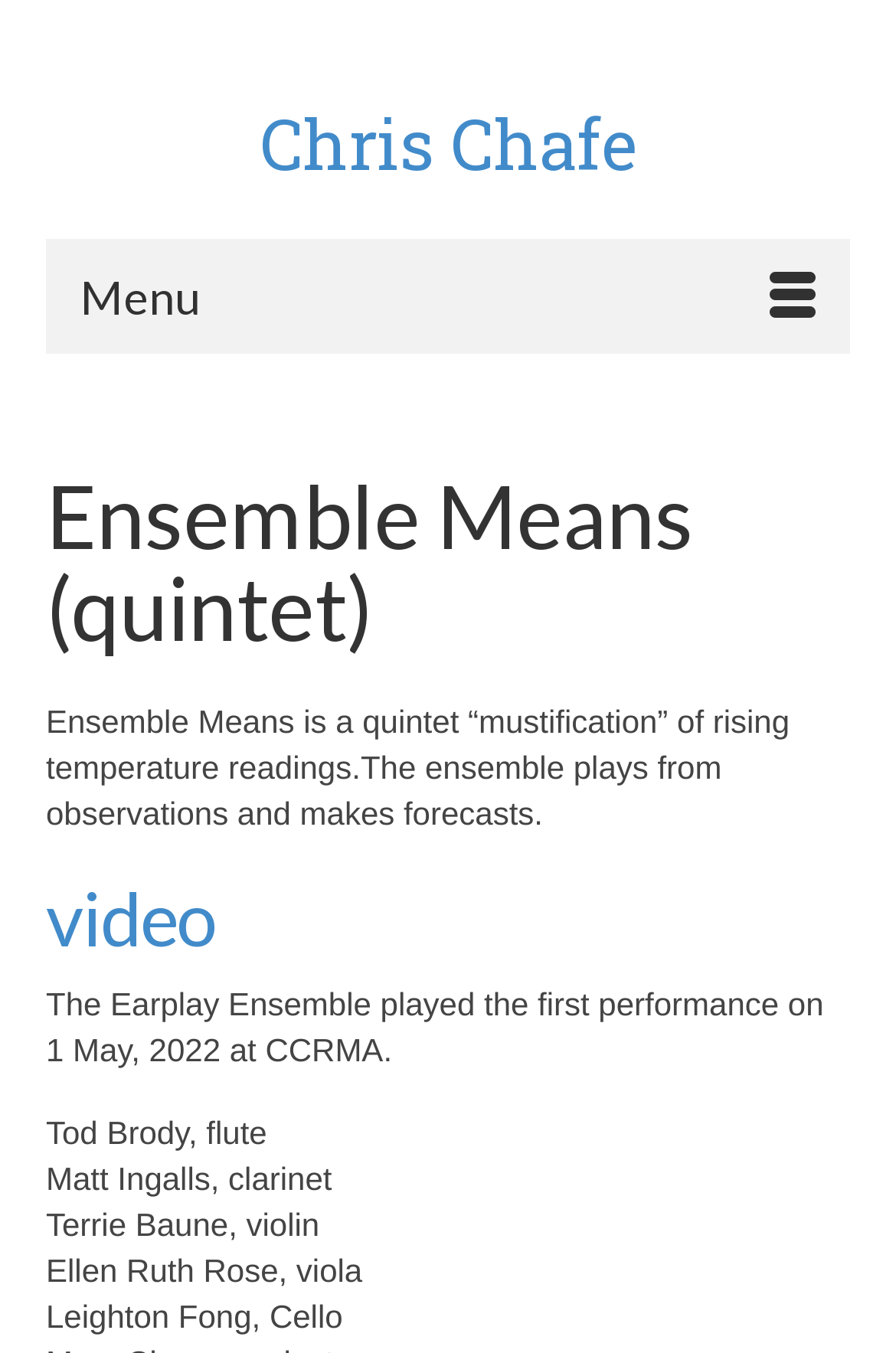How many musicians are listed on the webpage?
Based on the visual information, provide a detailed and comprehensive answer.

The webpage lists the musicians of the quintet, including Tod Brody on flute, Matt Ingalls on clarinet, Terrie Baune on violin, Ellen Ruth Rose on viola, and Leighton Fong on Cello. Therefore, there are 5 musicians listed.